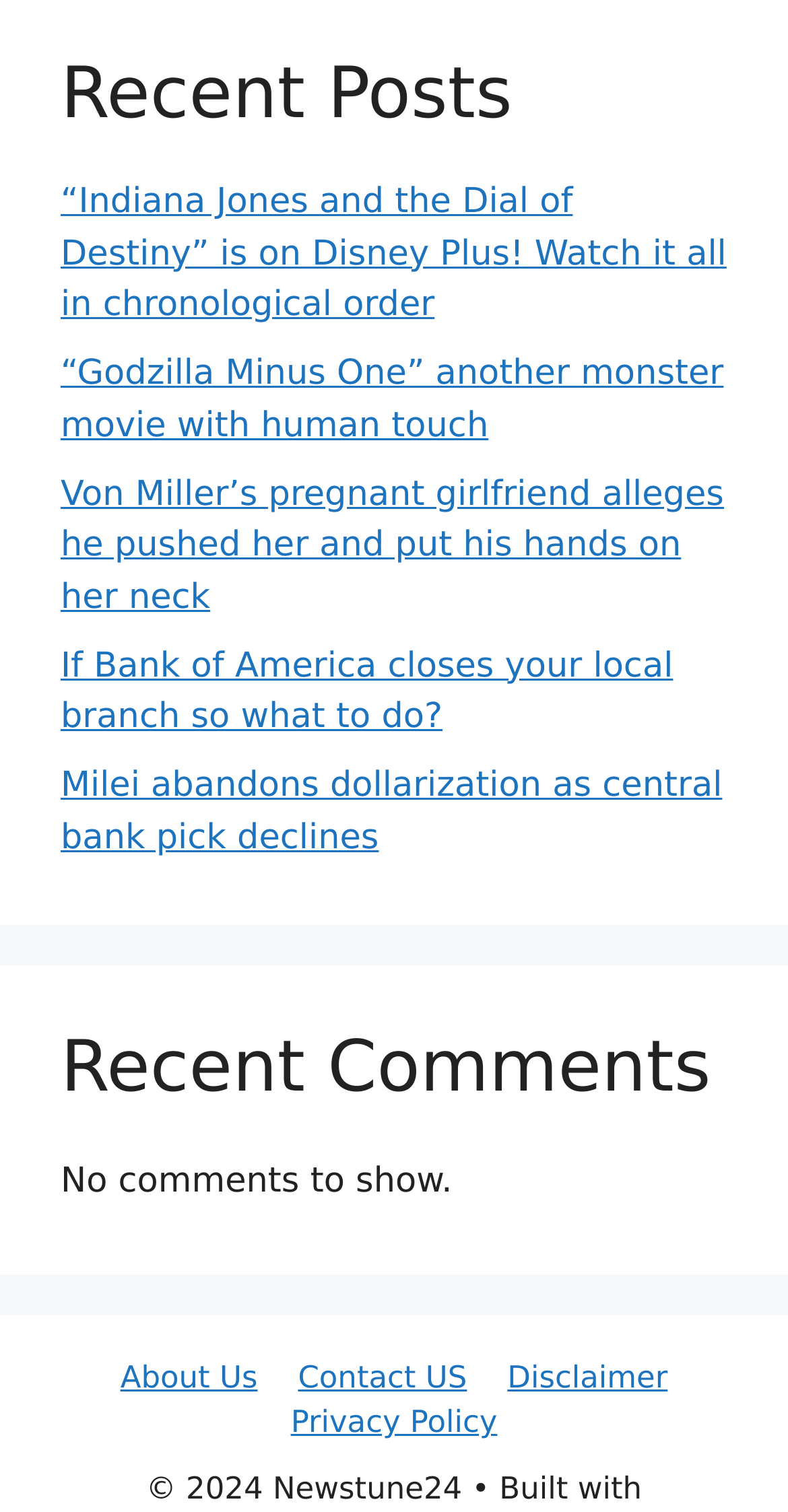Respond with a single word or phrase to the following question:
What is the title of the first recent post?

“Indiana Jones and the Dial of Destiny” is on Disney Plus!